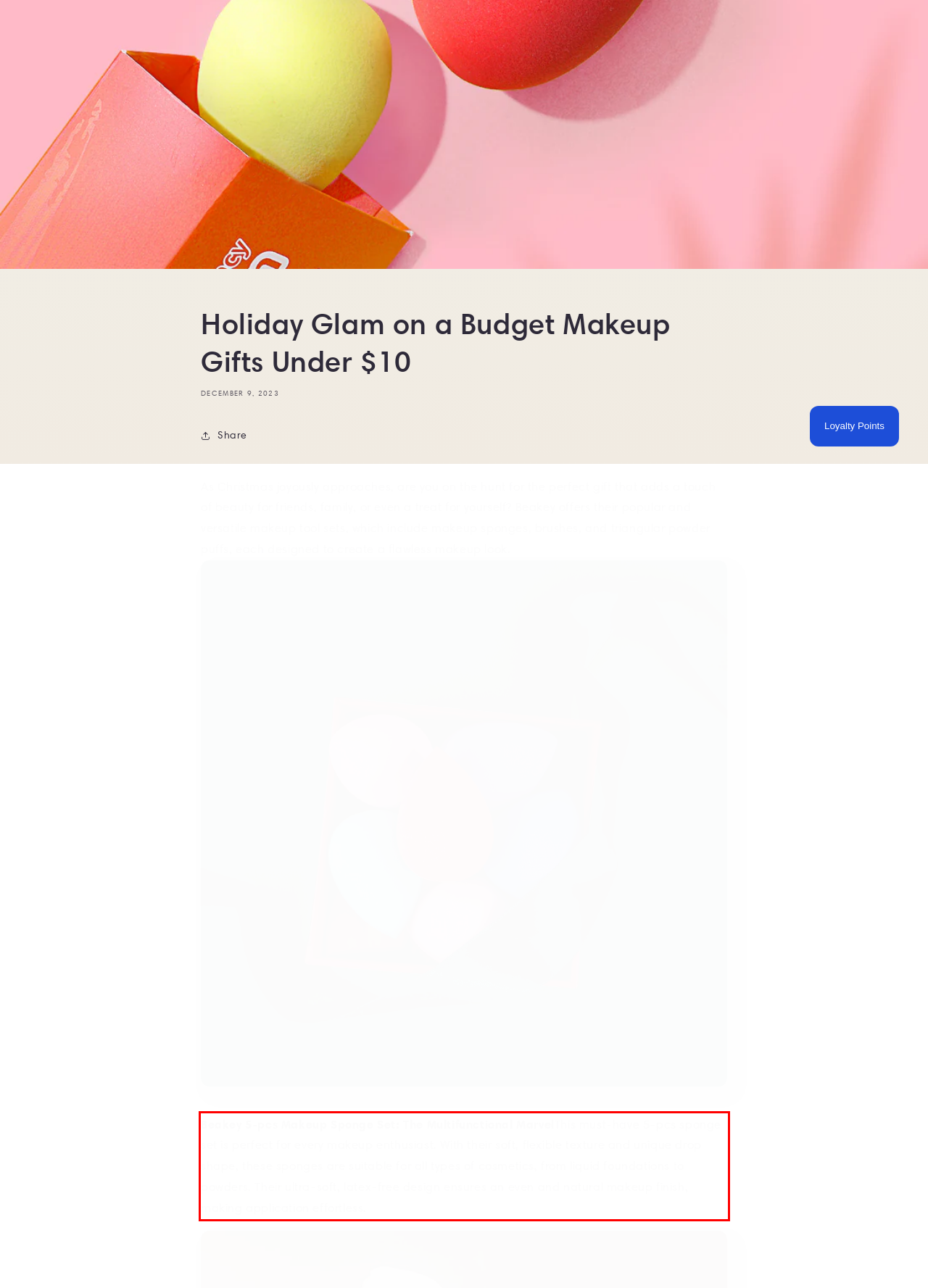Identify and transcribe the text content enclosed by the red bounding box in the given screenshot.

Beakey 5-pcs Makeup Sponge Set: The Multifunctional MarvelThis must-have 5-pcs sponge set is perfect for every makeup enthusiast. With their soft, flexible texture and unique drop shape, these sponges are suitable for all types of cosmetics, from liquid foundations to powders. Their ultra-soft, latex-free design ensures an even and natural makeup finish, making application effortless.